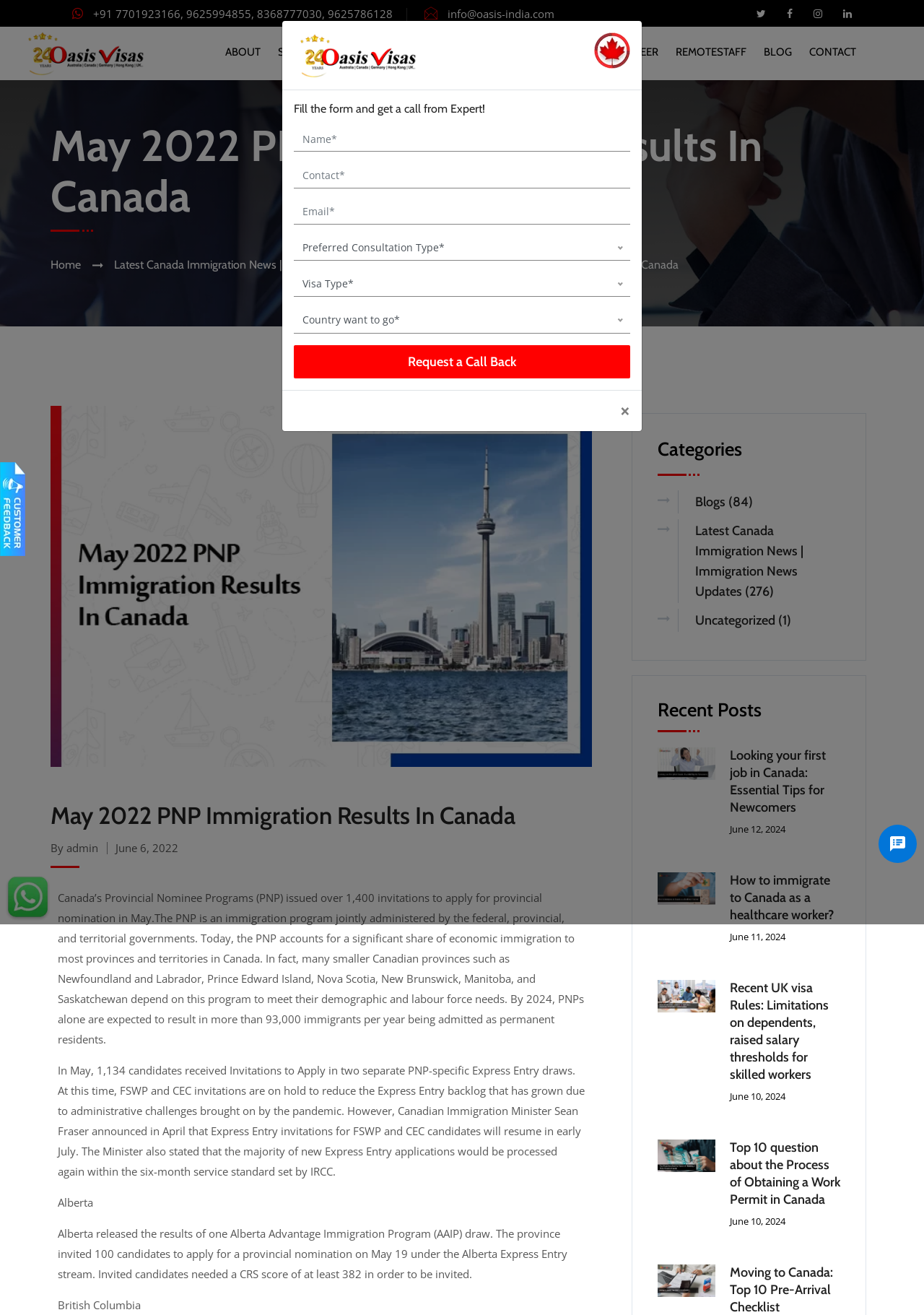Use a single word or phrase to answer the question: How many candidates received invitations to apply in May?

1,134